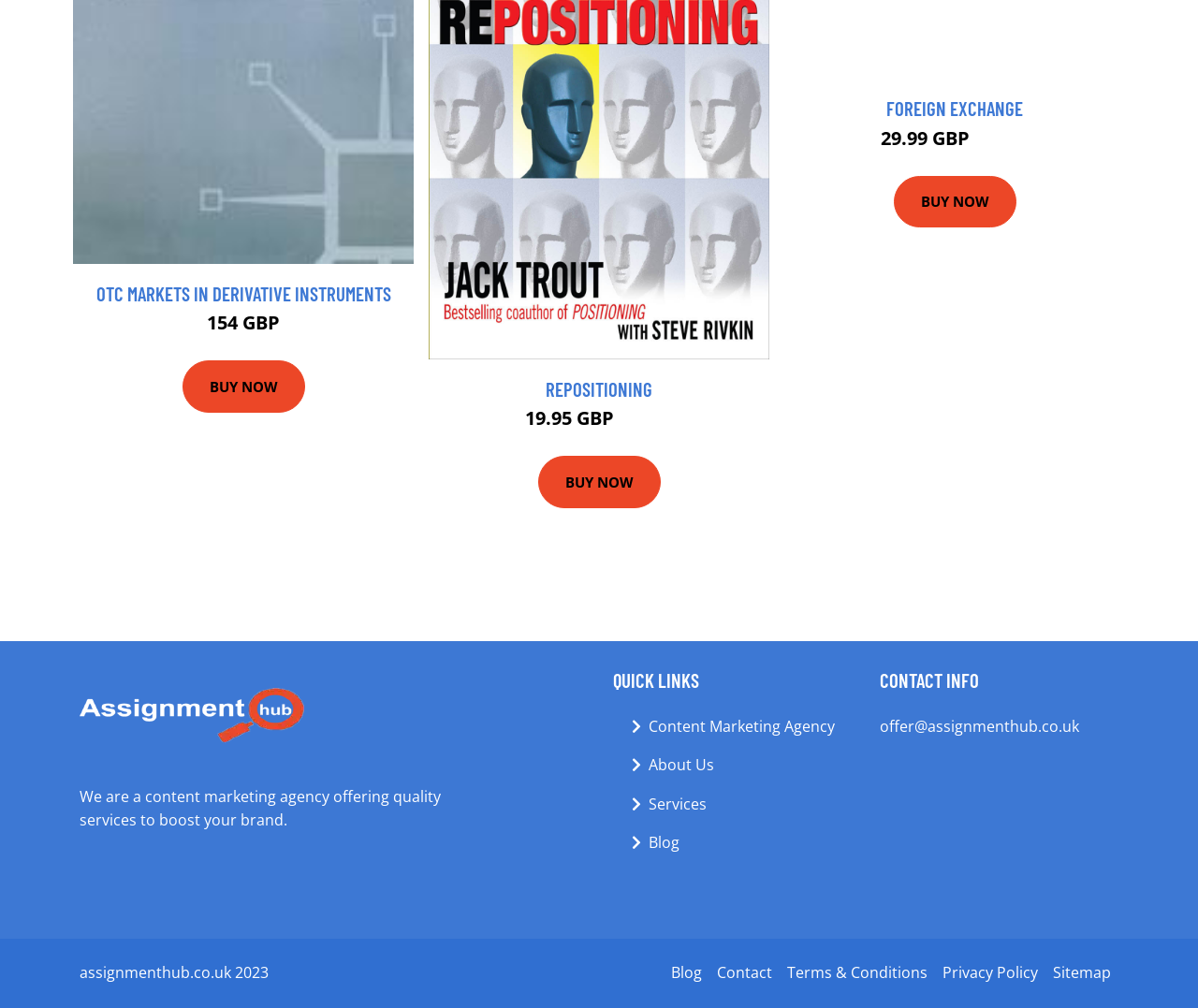Answer the following in one word or a short phrase: 
What are the quick links provided by the agency?

Content Marketing Agency, About Us, Services, Blog